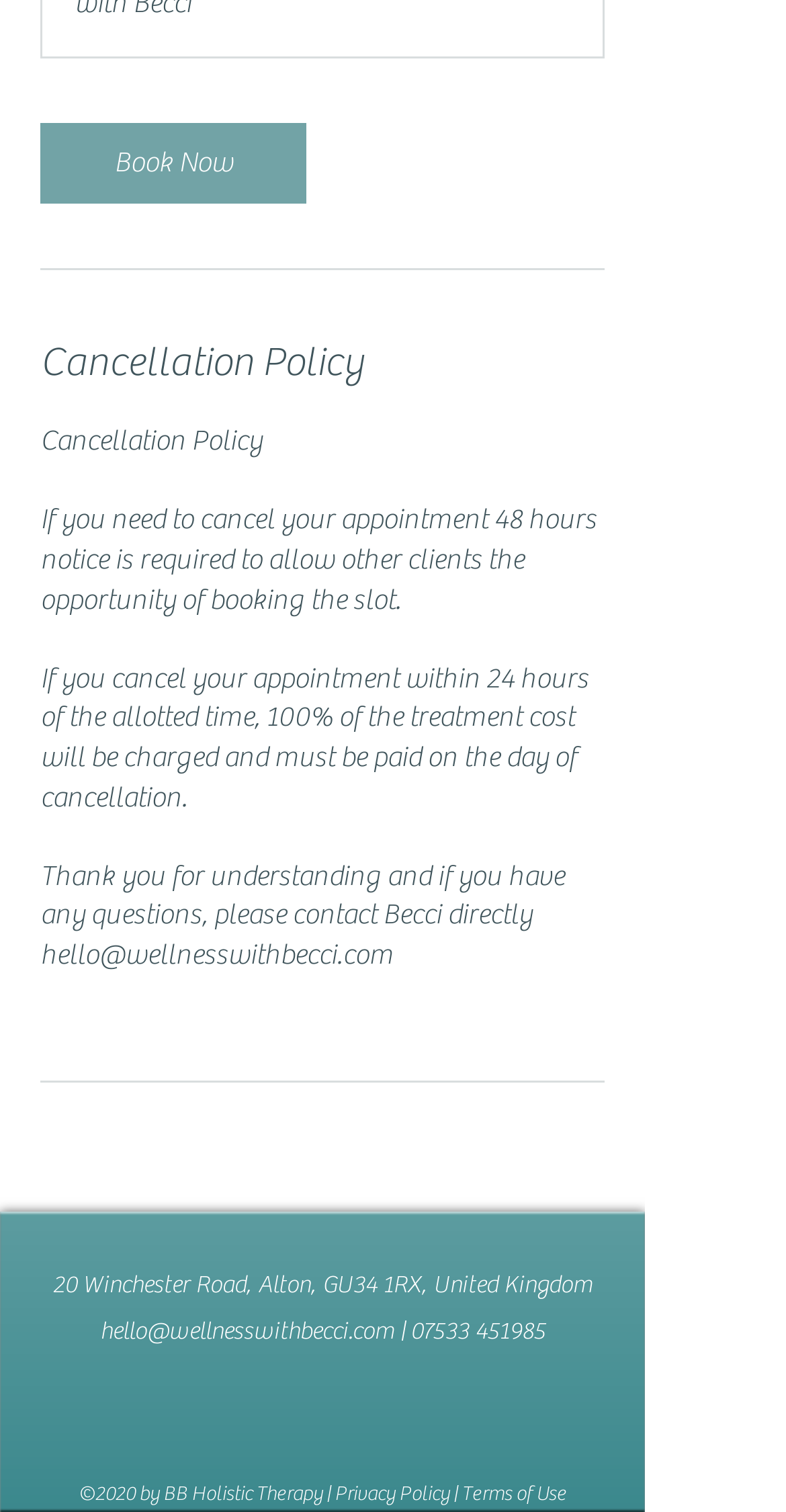Provide a single word or phrase to answer the given question: 
How can you contact Becci?

hello@wellnesswithbecci.com or 07533 451985